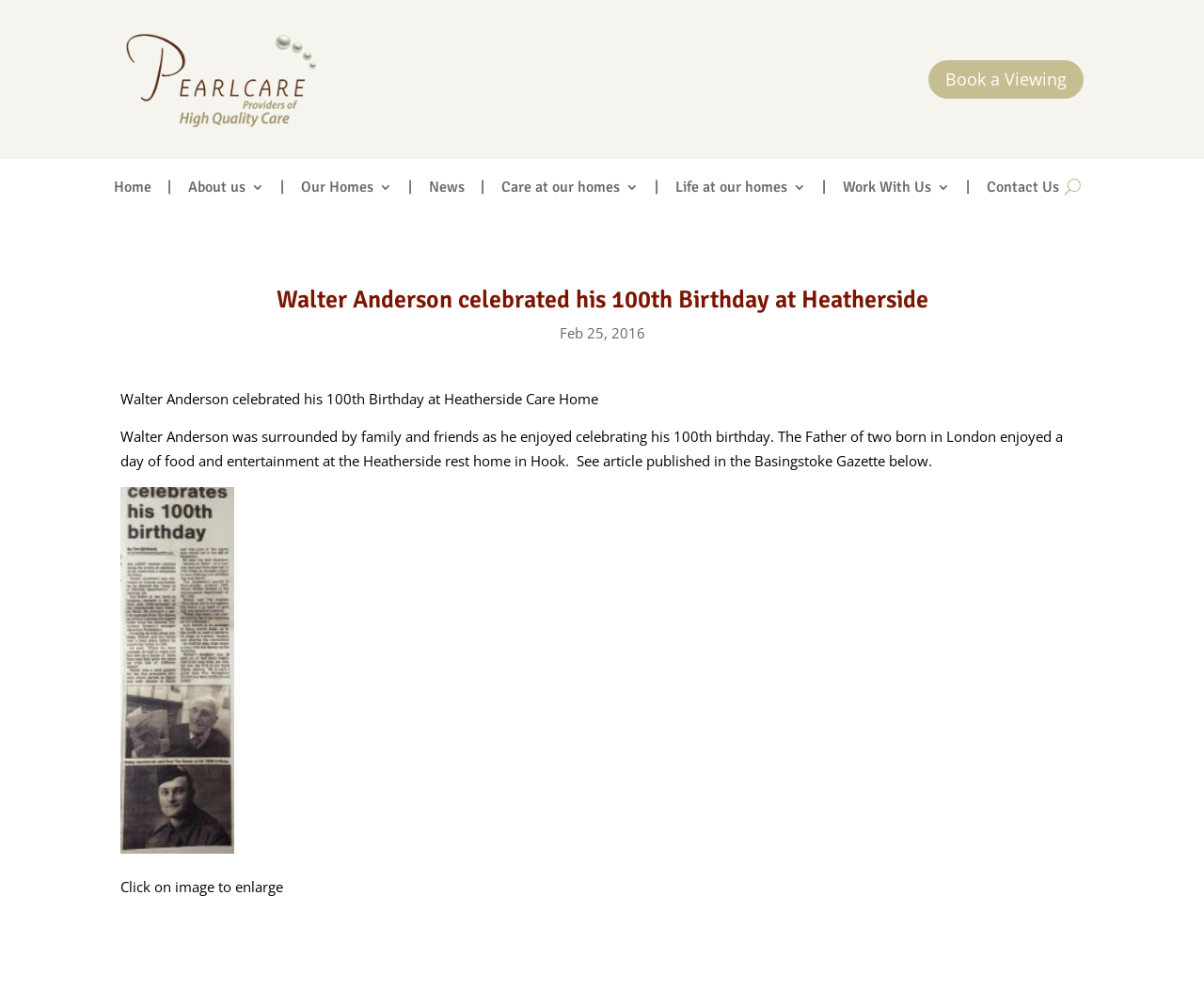What is the name of the publication where the article was published?
Use the image to answer the question with a single word or phrase.

Basingstoke Gazette